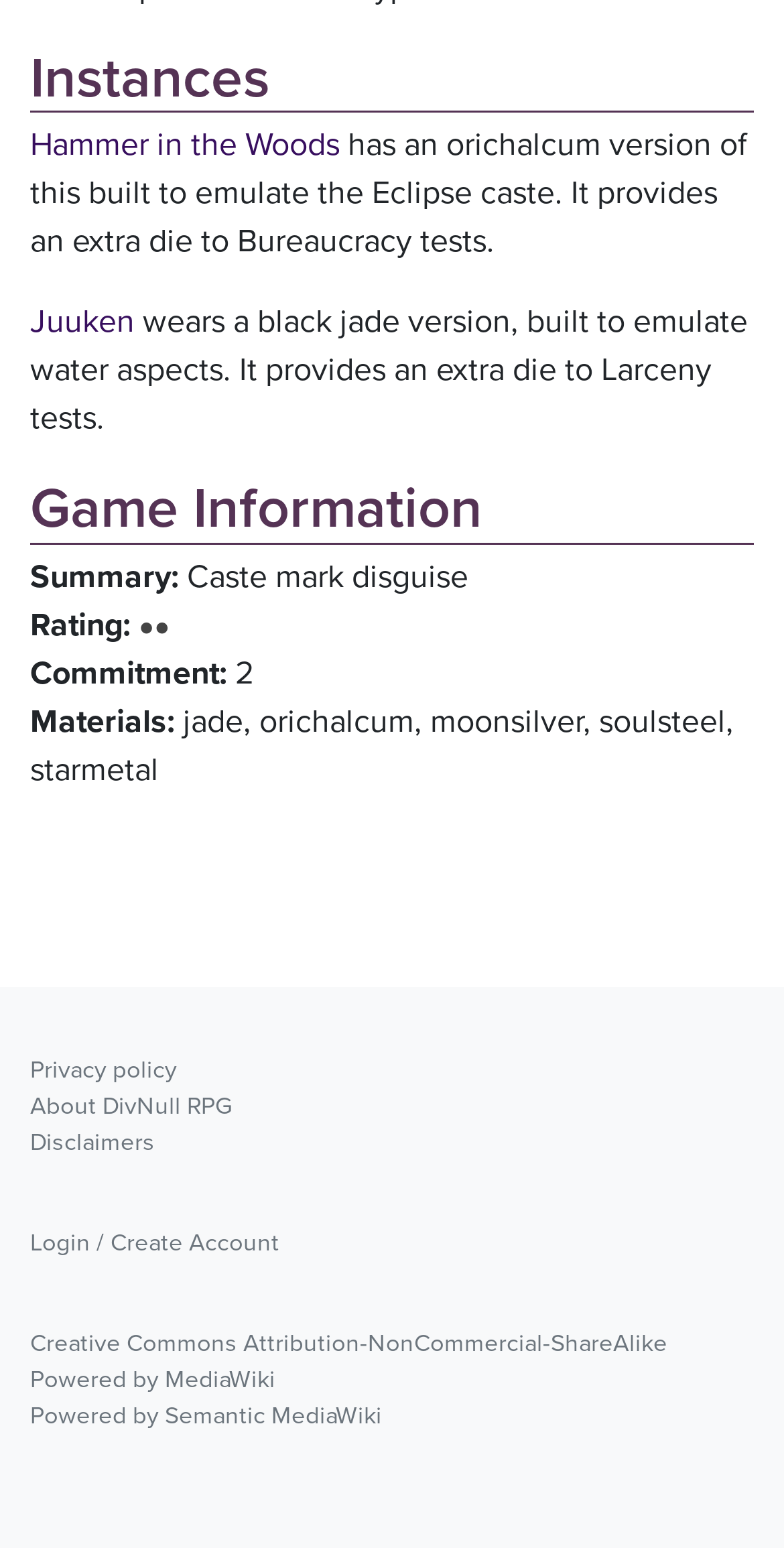Pinpoint the bounding box coordinates of the clickable area necessary to execute the following instruction: "Go to Privacy policy". The coordinates should be given as four float numbers between 0 and 1, namely [left, top, right, bottom].

[0.038, 0.679, 0.226, 0.703]